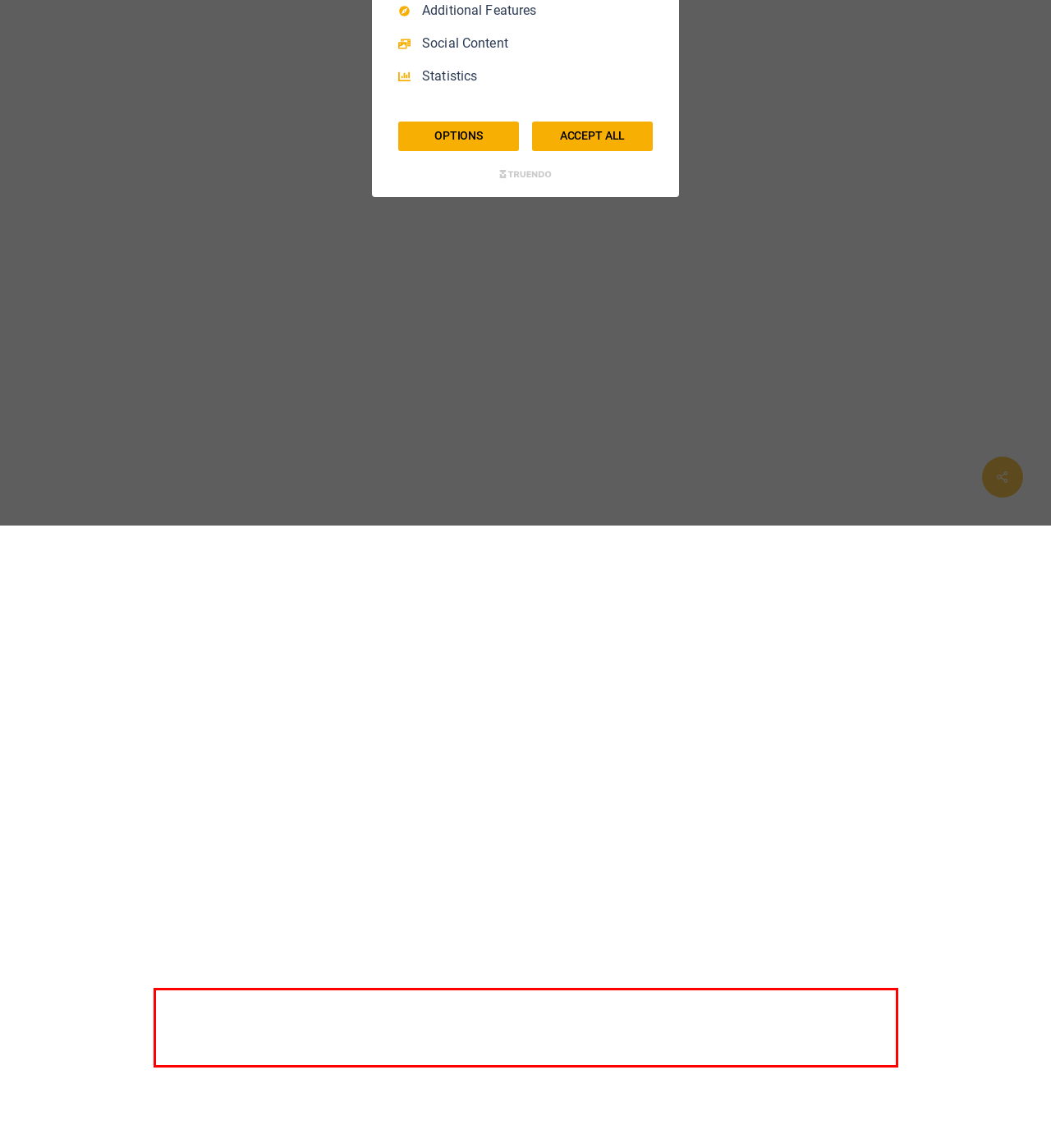You are provided with a screenshot of a webpage that includes a red bounding box. Extract and generate the text content found within the red bounding box.

The second edition of the Cycle Tourism Fair will be held in Bologna, April 1-2, 2023. We are waiting for you!